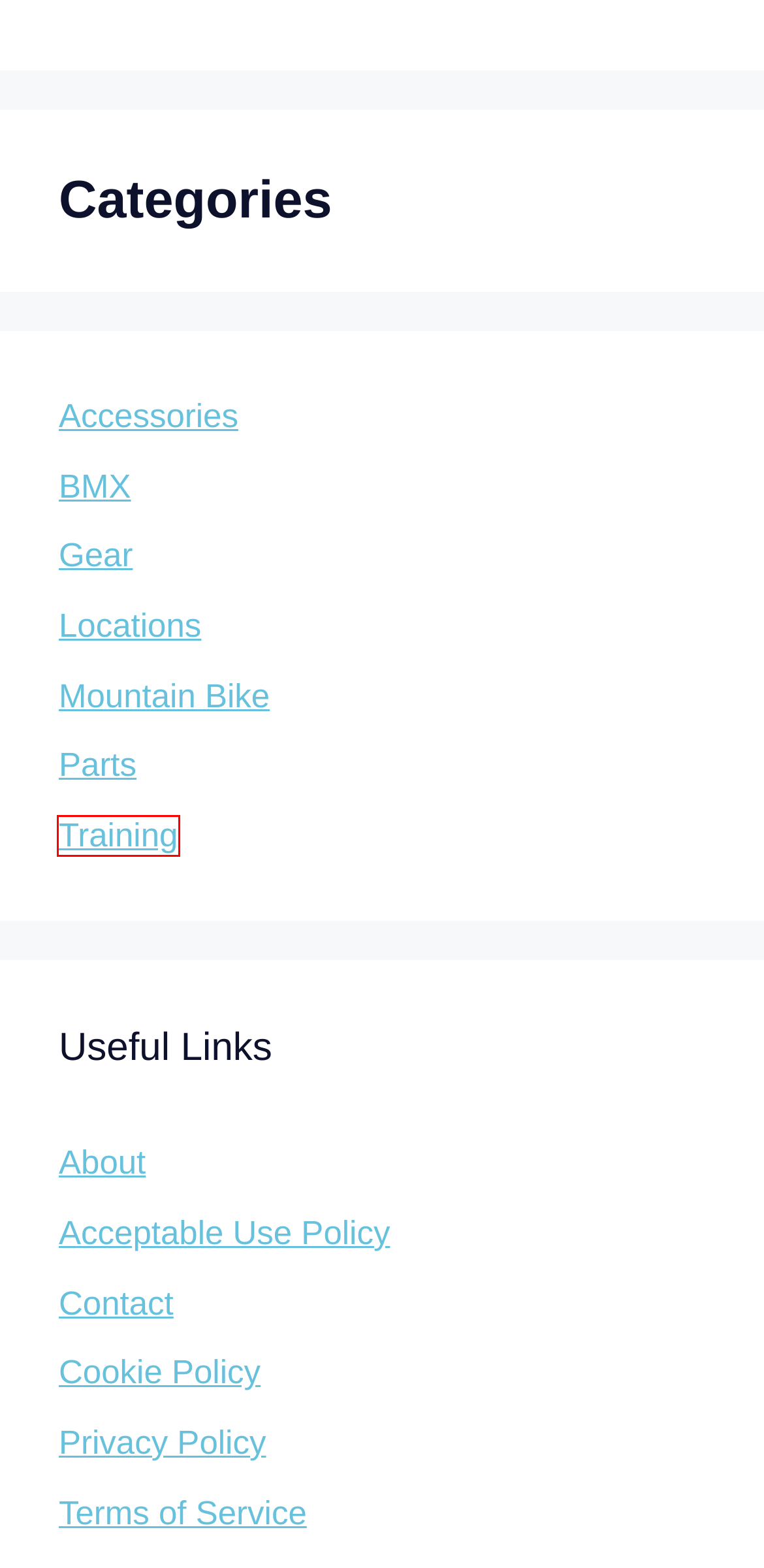You are given a screenshot of a webpage with a red bounding box around an element. Choose the most fitting webpage description for the page that appears after clicking the element within the red bounding box. Here are the candidates:
A. Contact - Cyclist Review
B. Training - Cyclist Review
C. Cookie Policy - Cyclist Review
D. BMX - Cyclist Review
E. Gear - Cyclist Review
F. Accessories - Cyclist Review
G. Acceptable Use Policy - Cyclist Review
H. About - Cyclist Review

B